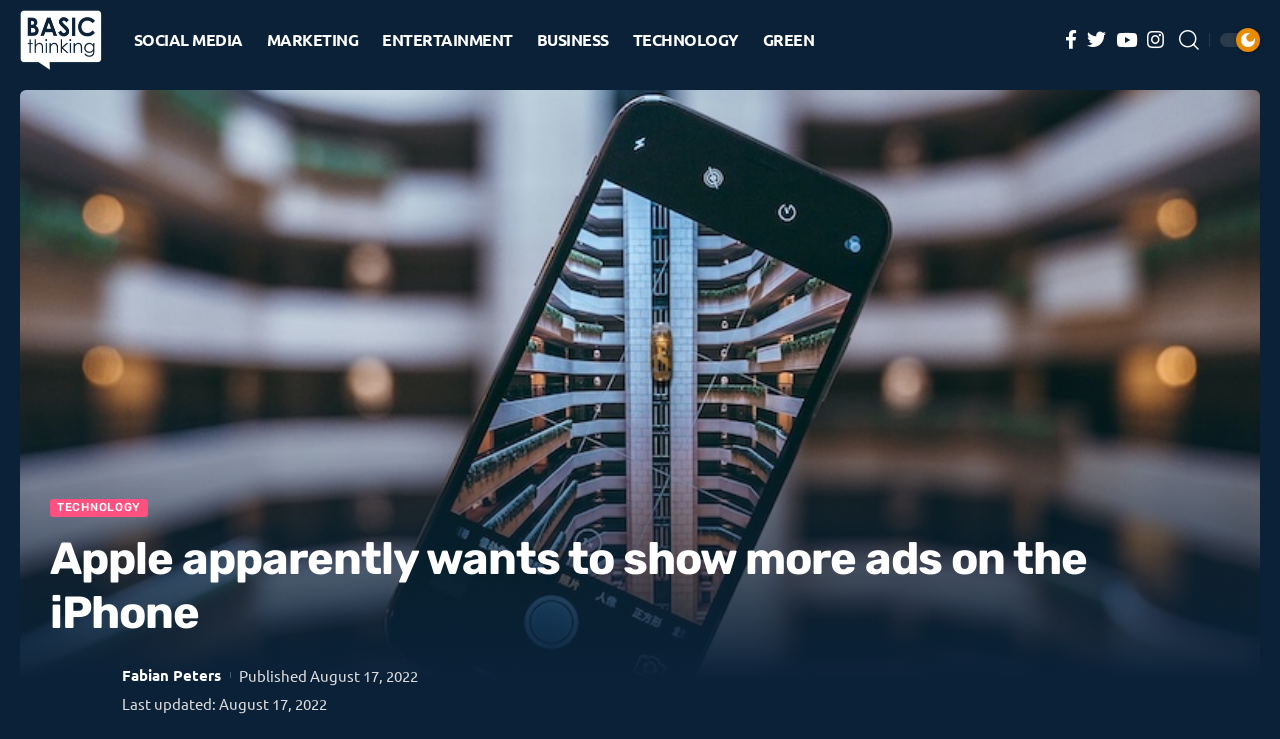Analyze the image and provide a detailed answer to the question: What is the category of this article?

I determined the category by looking at the link with the text 'TECHNOLOGY' which is located in the main menu and also below the main heading.